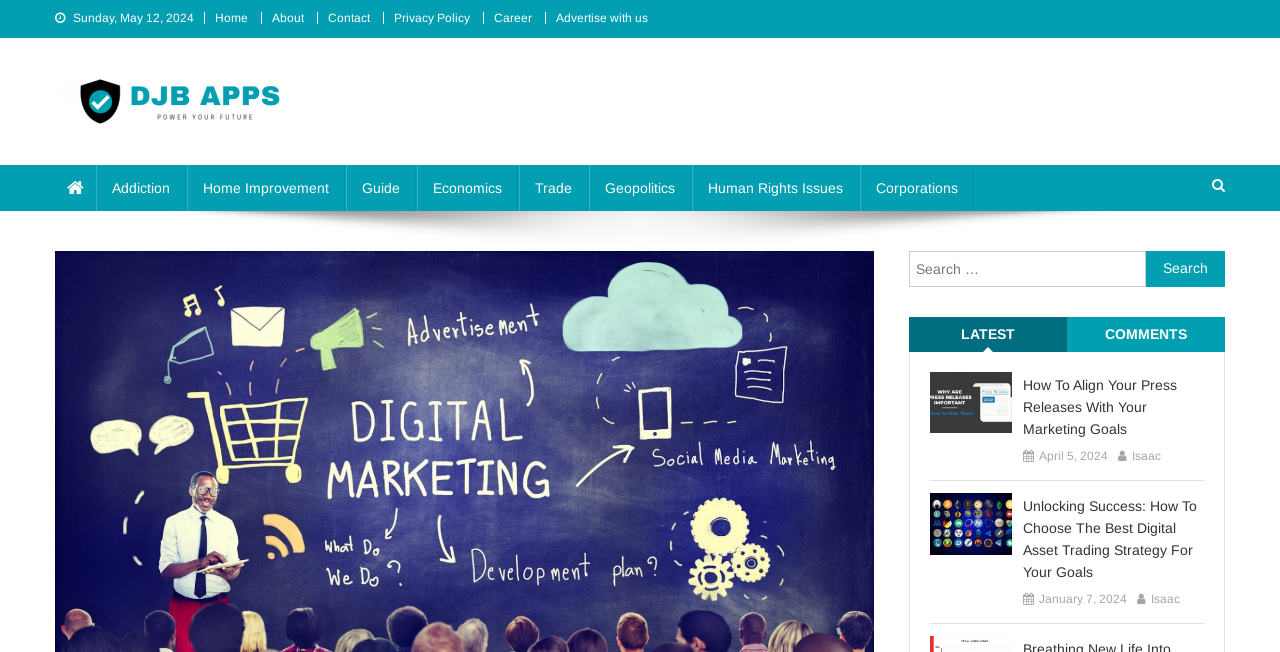Based on the element description "Advertise with us", predict the bounding box coordinates of the UI element.

[0.434, 0.017, 0.506, 0.038]